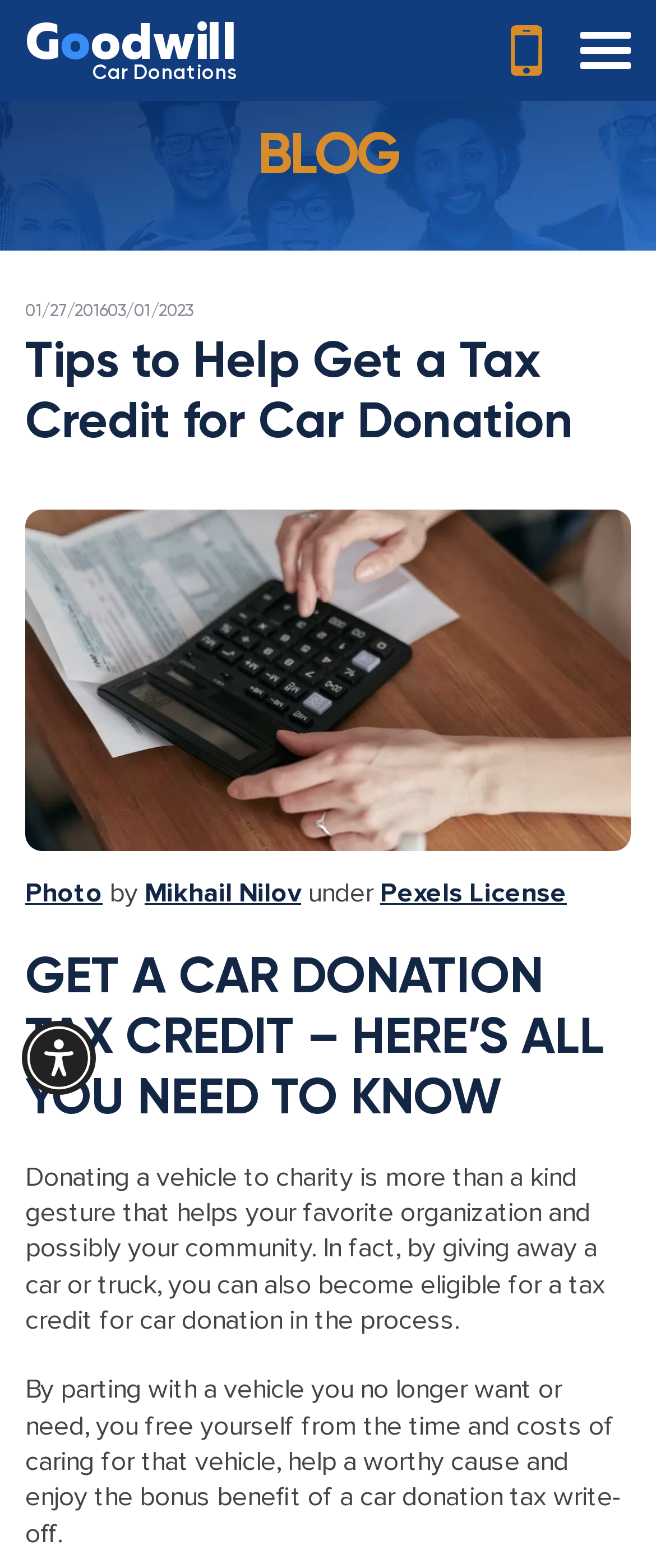What is the image on the webpage about?
Using the image as a reference, answer the question in detail.

The image on the webpage is about a person using a calculator, which is likely related to the tax credit calculation for car donation. The image is described as 'Person using a calculator | Goodwill Car Donations'.